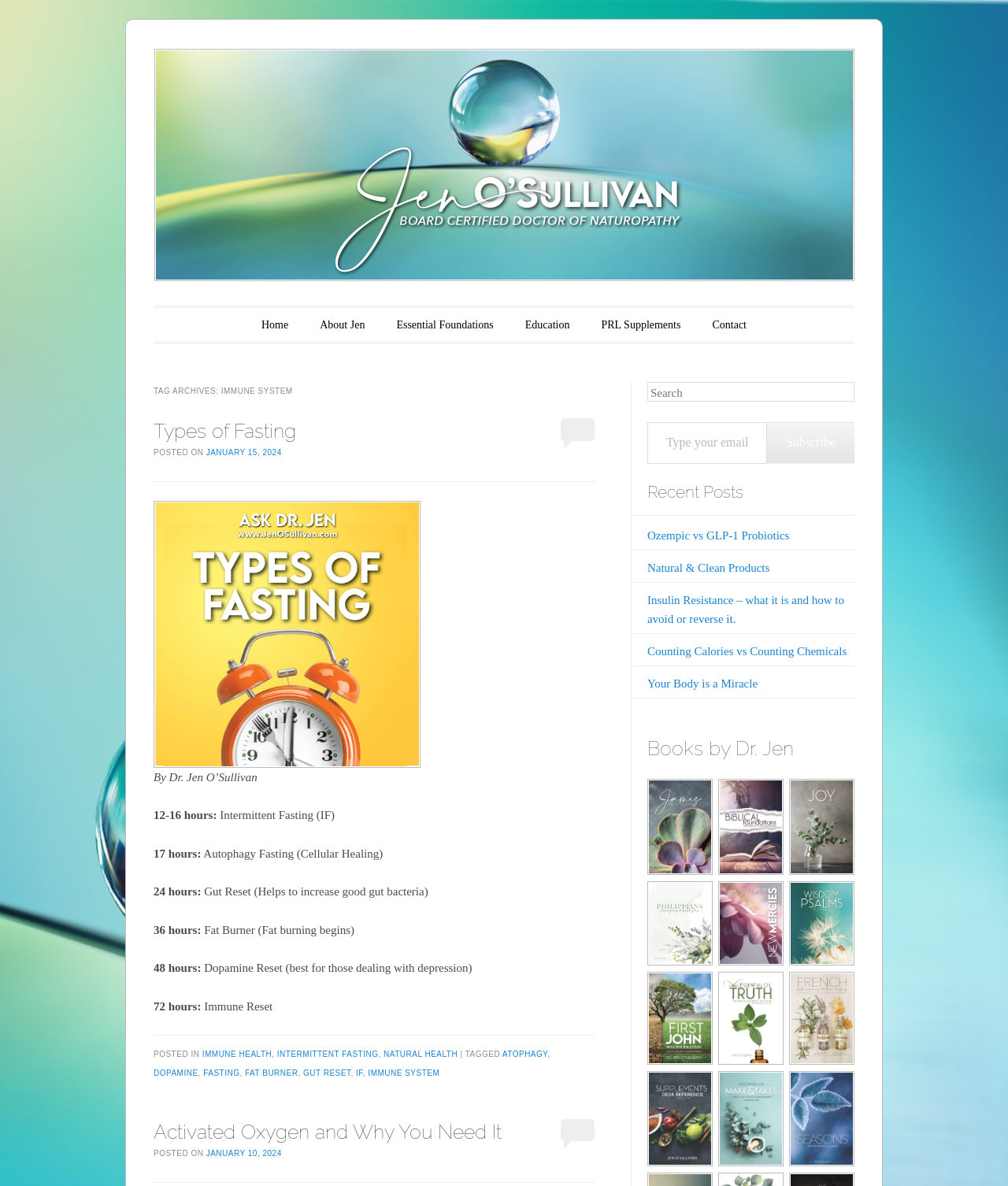Find the bounding box coordinates of the clickable region needed to perform the following instruction: "Search for something". The coordinates should be provided as four float numbers between 0 and 1, i.e., [left, top, right, bottom].

[0.642, 0.322, 0.848, 0.339]